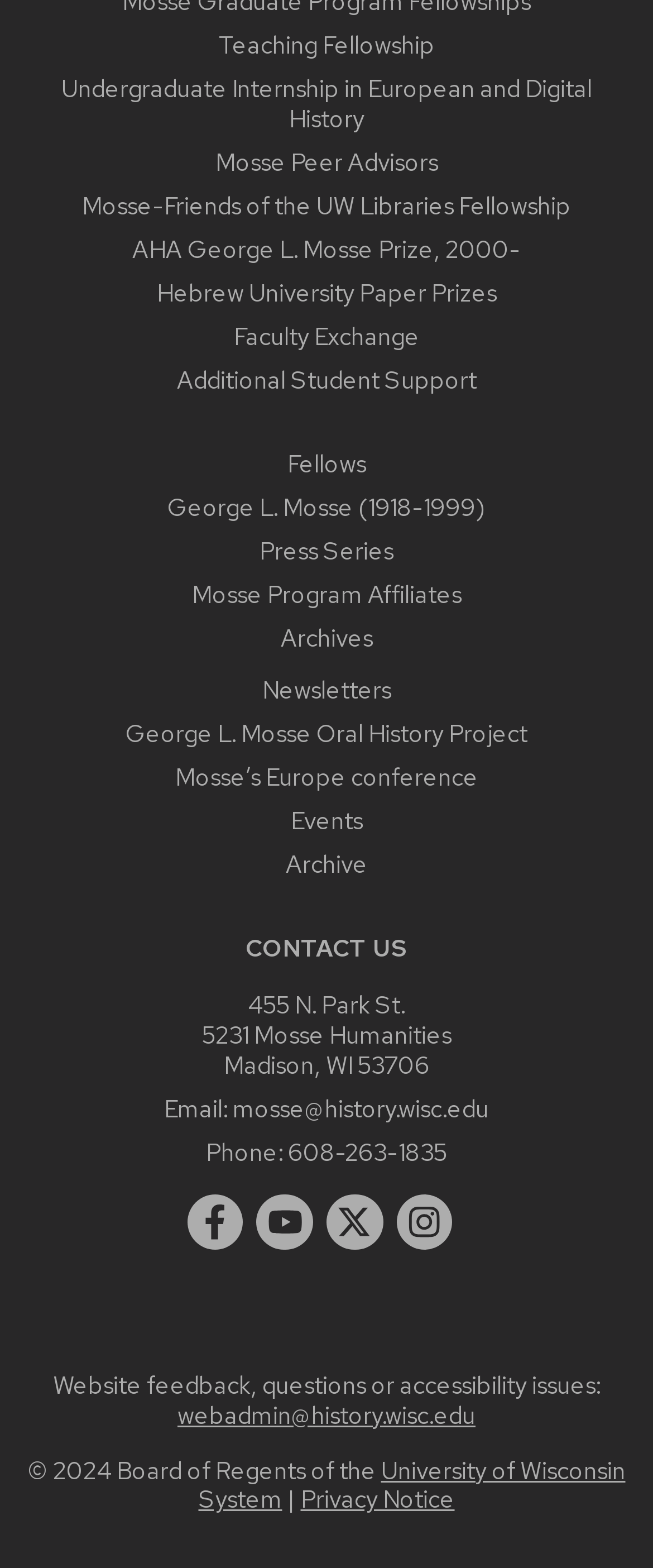Please find the bounding box for the following UI element description. Provide the coordinates in (top-left x, top-left y, bottom-right x, bottom-right y) format, with values between 0 and 1: Press Series

[0.397, 0.341, 0.603, 0.361]